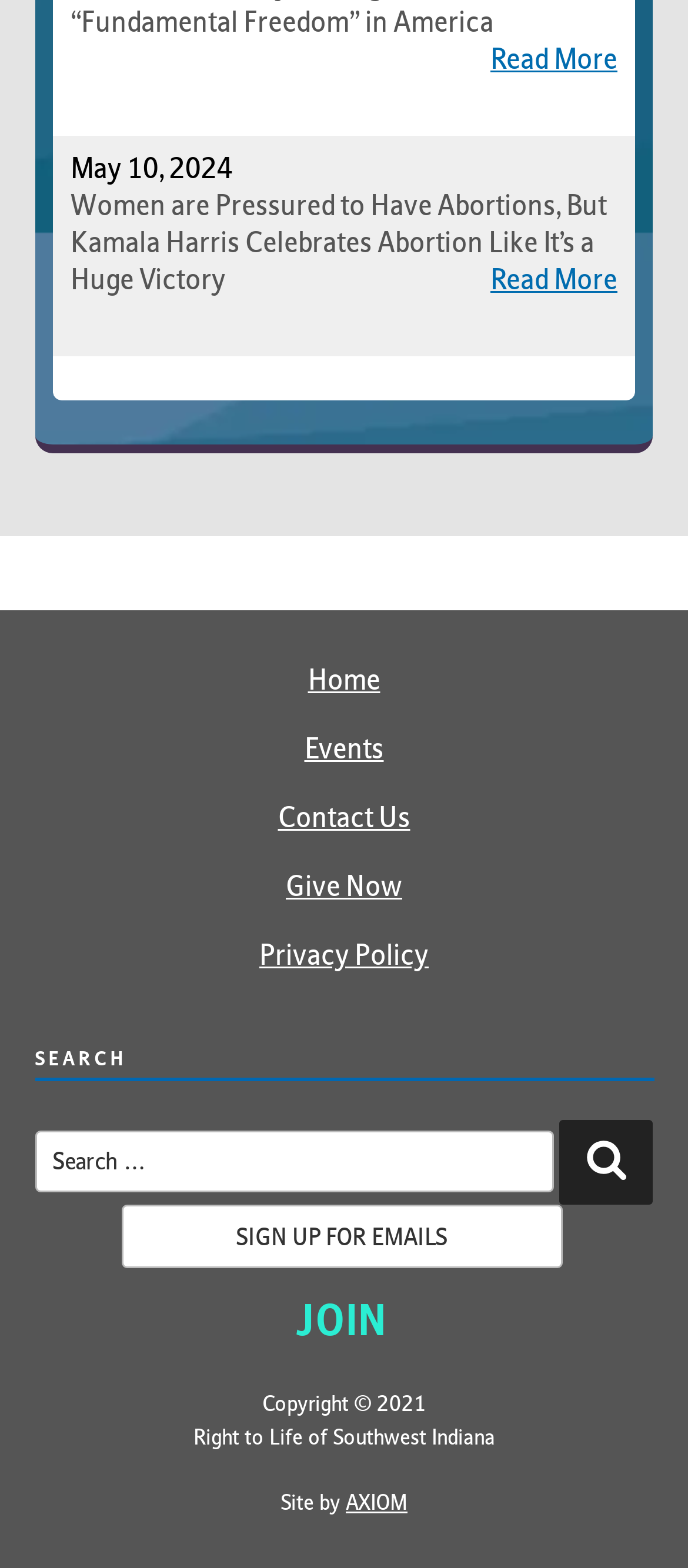What is the date of the article?
Using the details shown in the screenshot, provide a comprehensive answer to the question.

I found the date 'May 10, 2024' next to the article title, which indicates the date the article was published.